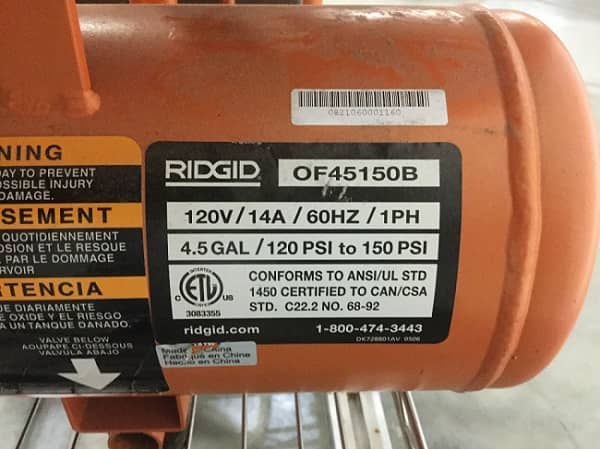Describe the image with as much detail as possible.

The image displays an air compressor manufactured by RIDGID, model OF45150B. The device's label provides vital specifications, including electrical requirements of 120V, 14A, and 60Hz, denoting its compatibility with standard household circuits. It has a tank capacity of 4.5 gallons and operates between 120 PSI to 150 PSI, essential figures for determining its performance and usability in various tasks such as painting or powering pneumatic tools. Additional details include the device's compliance with ANSI/UL standards and certification to Canadian standards, ensuring safety and efficiency. For assistance or inquiries, a customer support number is also listed at the bottom of the label. This information underscores the importance of understanding your air compressor's specifications and serial number, as discussed in related content about locating and utilizing these identifiers effectively.